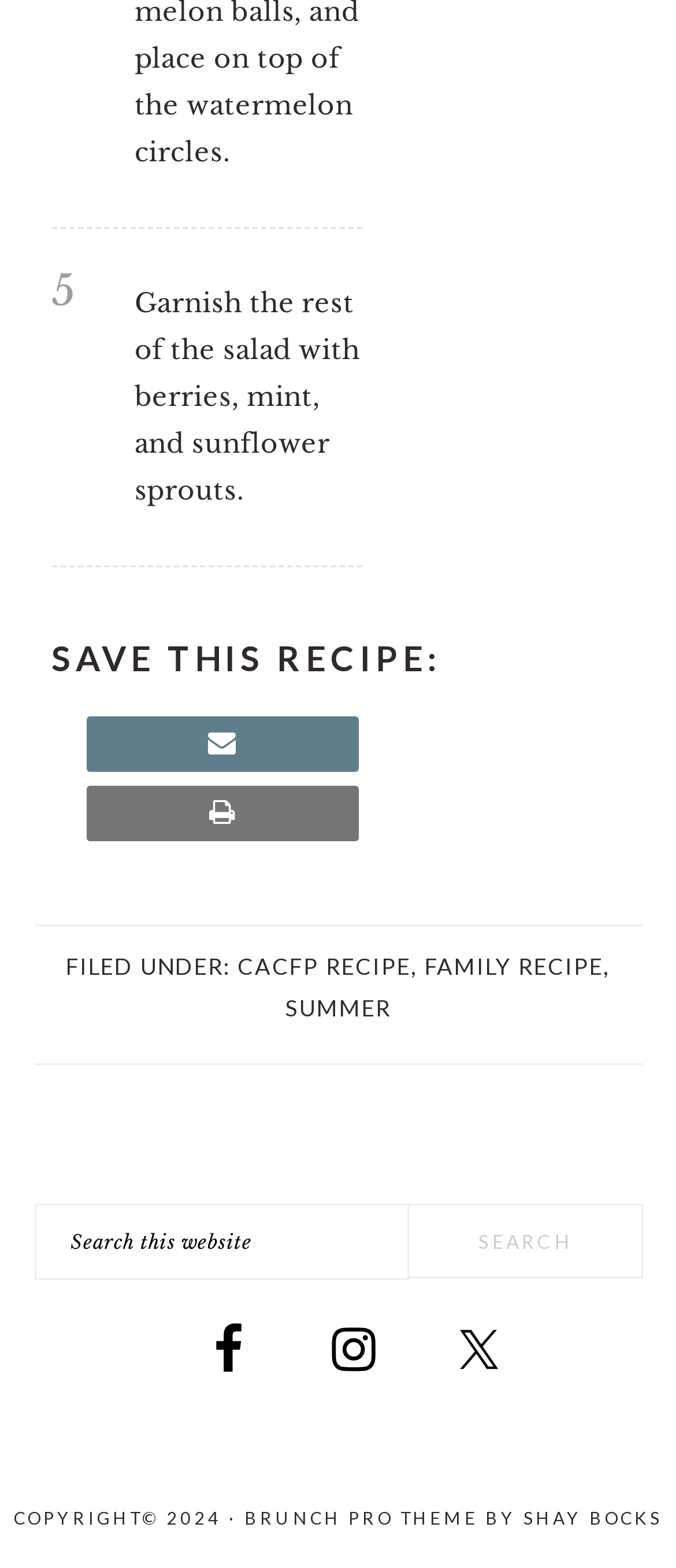Highlight the bounding box coordinates of the element that should be clicked to carry out the following instruction: "Click on the link 'The Future of Telehealth: How it Changes the Customer Interface'". The coordinates must be given as four float numbers ranging from 0 to 1, i.e., [left, top, right, bottom].

None